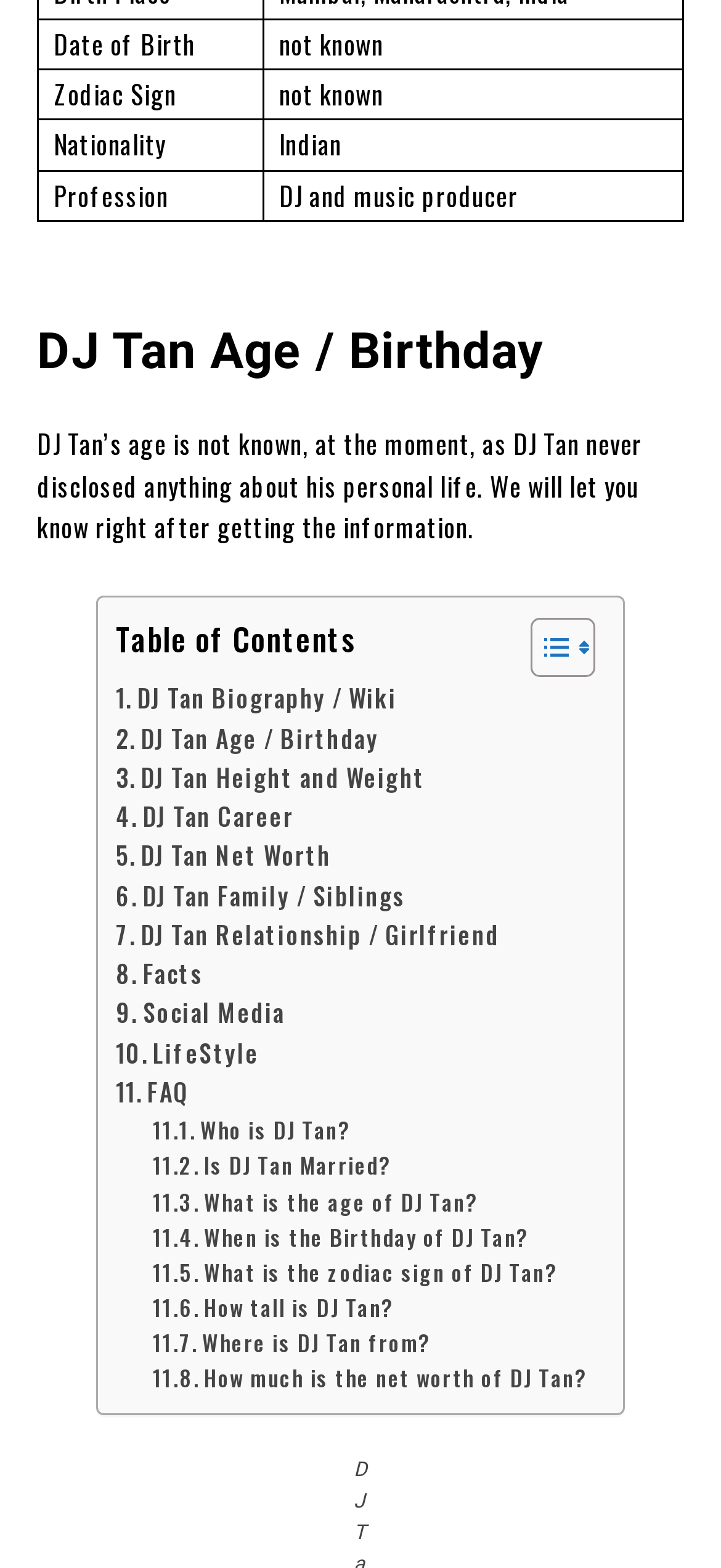What is the profession of DJ Tan?
Look at the image and respond to the question as thoroughly as possible.

By examining the gridcell element with the text 'Profession' and its corresponding value 'DJ and music producer', we can conclude that DJ Tan's profession is a DJ and music producer.